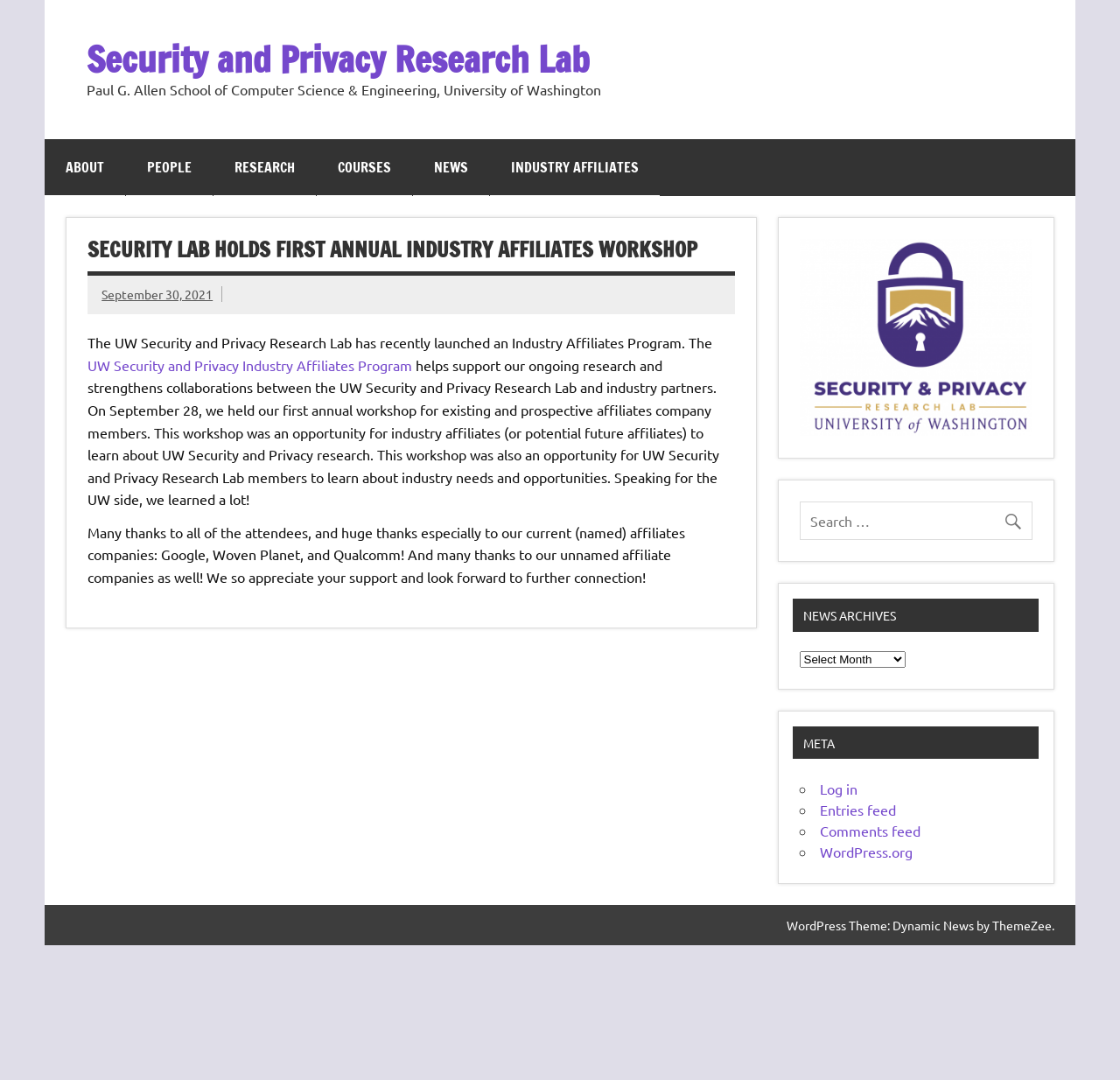What is the name of the research lab?
By examining the image, provide a one-word or phrase answer.

UW Security and Privacy Research Lab